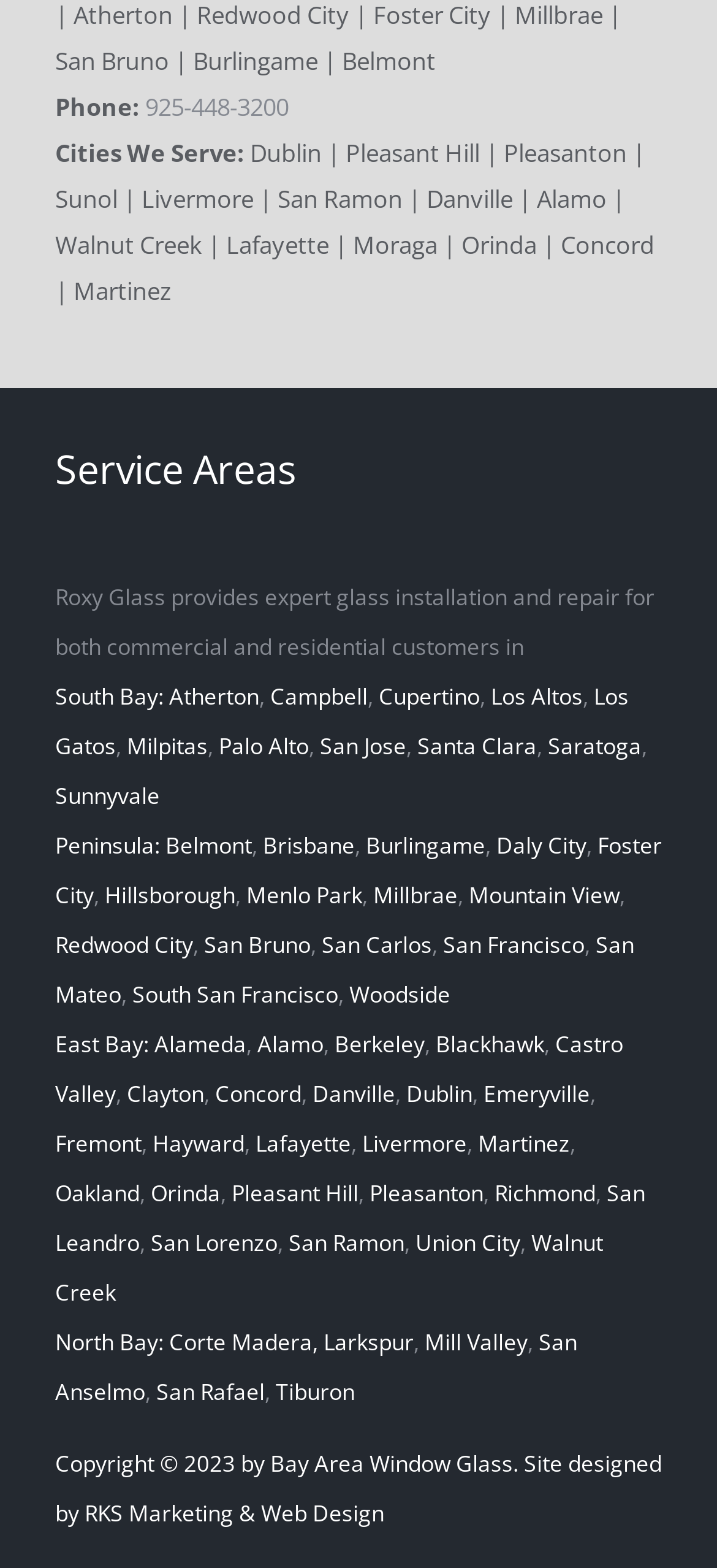Please find the bounding box coordinates of the section that needs to be clicked to achieve this instruction: "Call the phone number".

[0.203, 0.057, 0.403, 0.078]